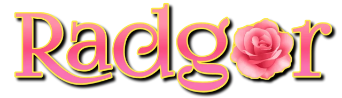Give a thorough explanation of the image.

The image features the text "Radgor" prominently displayed, designed with a vibrant pink font that has a playful, cursive style. The letters are outlined in a bright yellow, adding a striking contrast that enhances the overall visual appeal. A delicate pink rose is integrated into the design, positioned within the text to convey a sense of elegance and beauty. This design choice suggests that "Radgor" may be associated with themes of aesthetics or lifestyle, inviting viewers to explore its context in the associated content of the webpage titled "Myproana 6 Weeks."